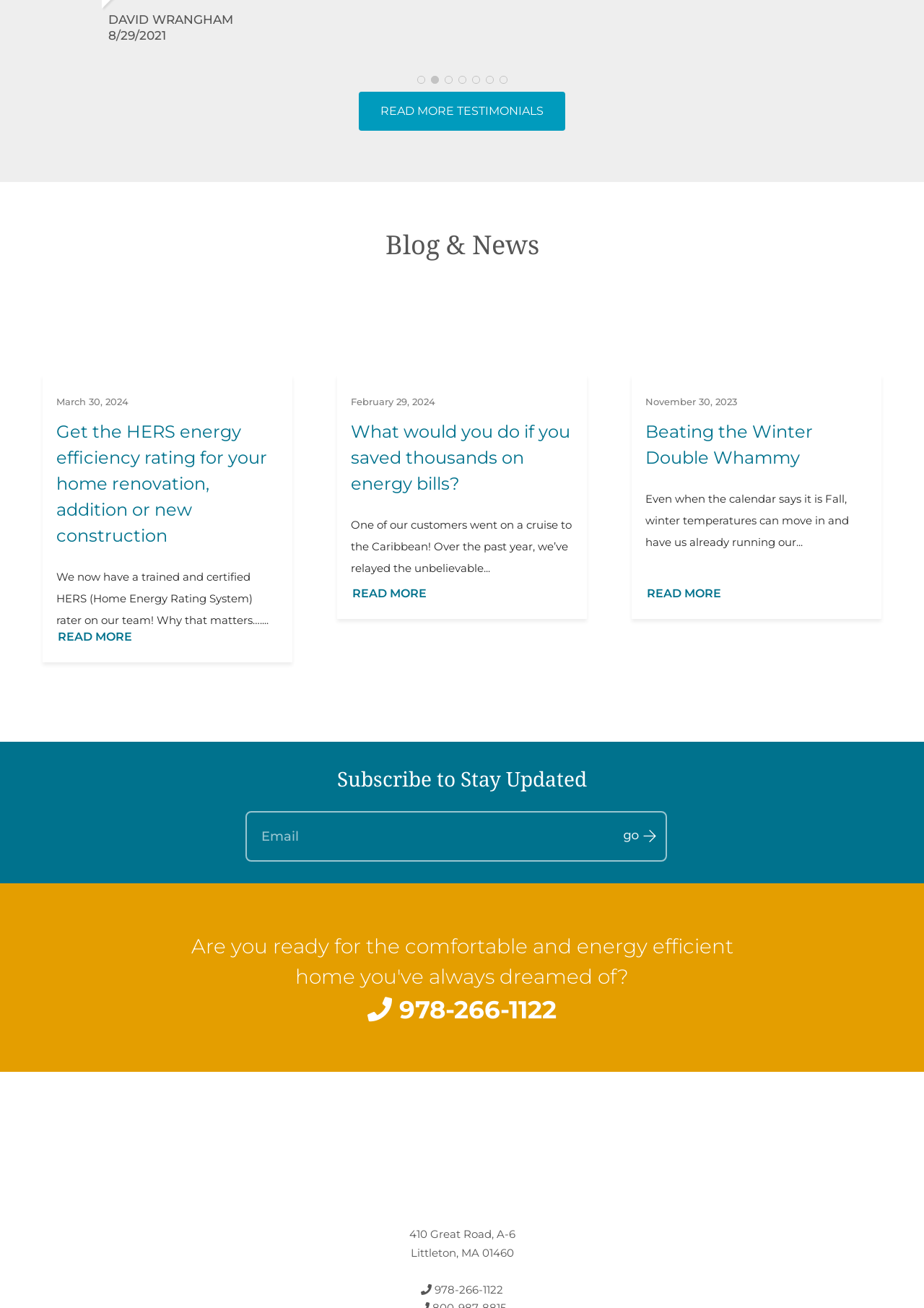Please identify the coordinates of the bounding box that should be clicked to fulfill this instruction: "Call the phone number 978-266-1122".

[0.188, 0.758, 0.812, 0.786]